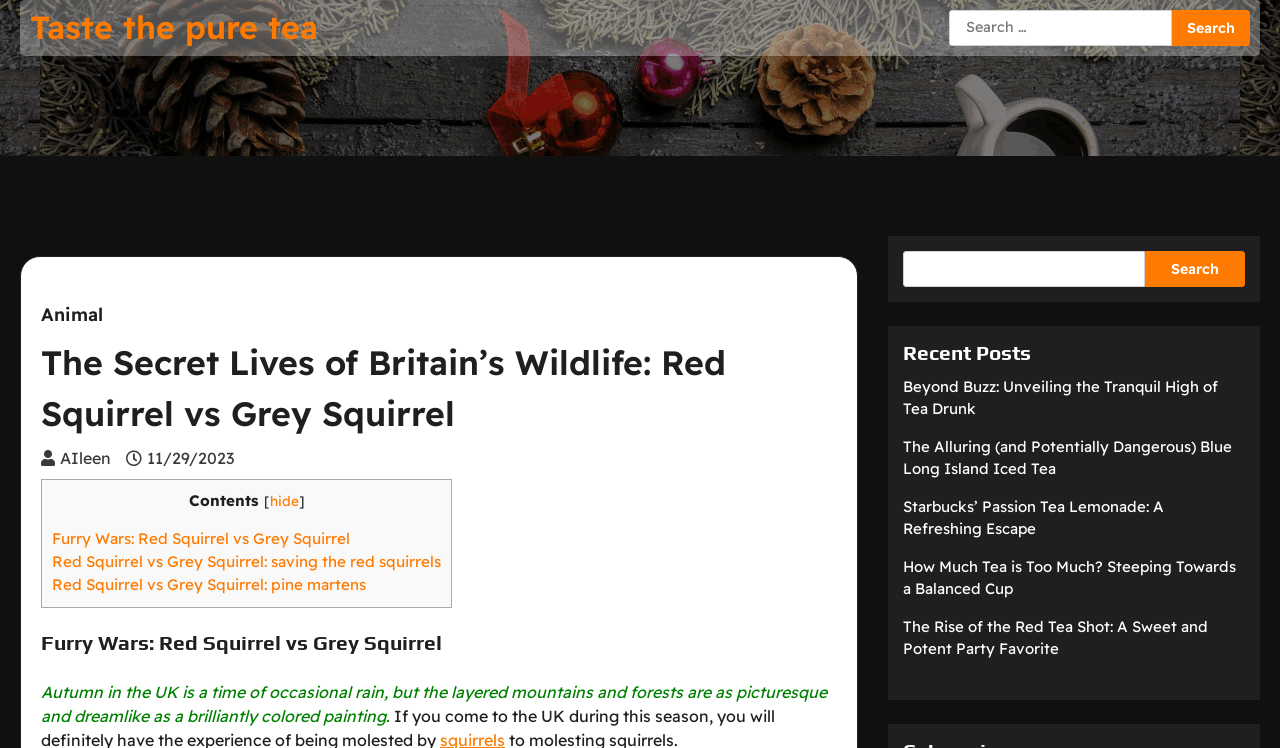Please analyze the image and give a detailed answer to the question:
What is the purpose of the 'Contents' link?

The 'Contents' link is located near the top of the webpage, and it has a sibling link 'hide'. This suggests that the purpose of the 'Contents' link is to allow users to show or hide the content of the webpage, possibly to simplify the layout or to focus on specific sections.